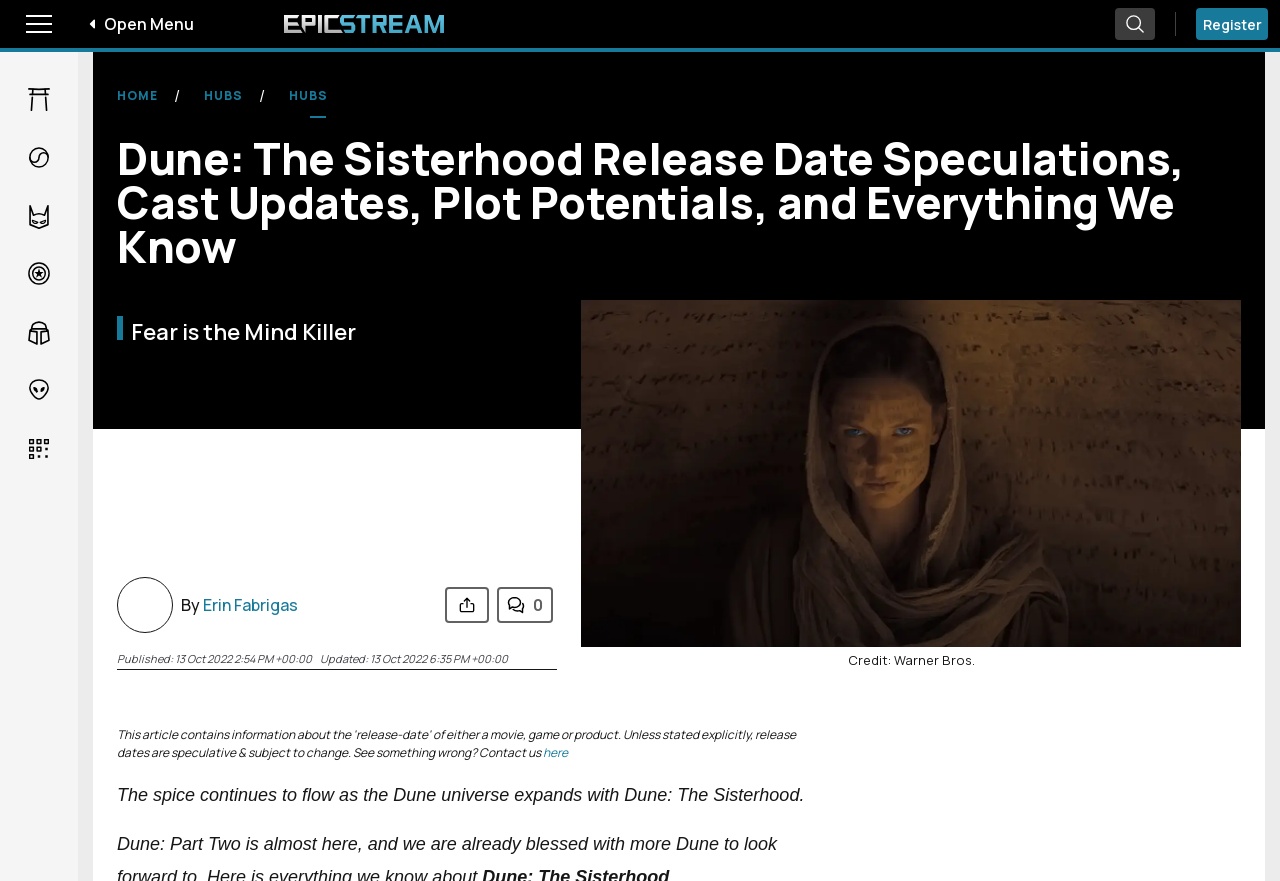Locate the bounding box for the described UI element: "Hubs". Ensure the coordinates are four float numbers between 0 and 1, formatted as [left, top, right, bottom].

[0.213, 0.082, 0.269, 0.136]